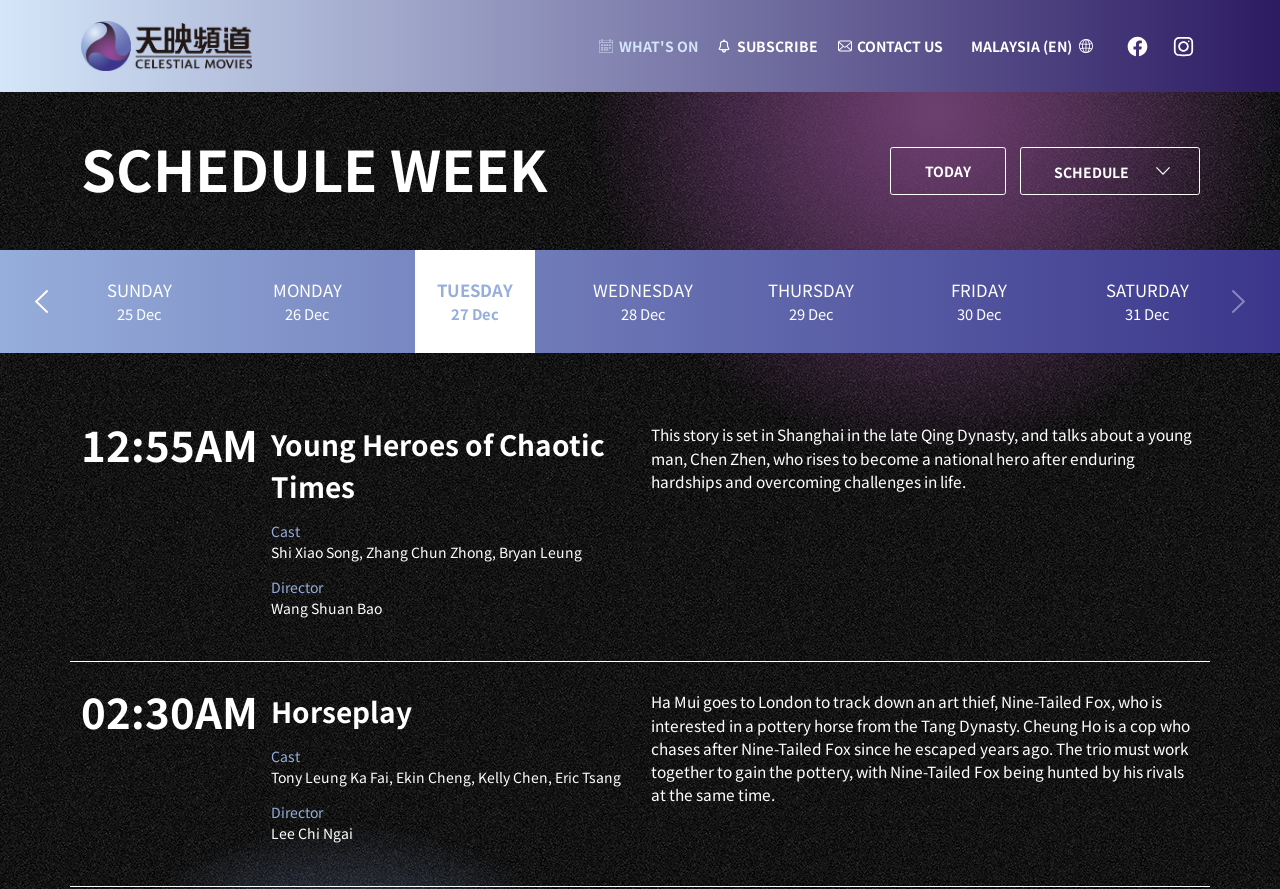Can you find the bounding box coordinates for the element that needs to be clicked to execute this instruction: "Select TUESDAY 27 Dec schedule"? The coordinates should be given as four float numbers between 0 and 1, i.e., [left, top, right, bottom].

[0.306, 0.281, 0.437, 0.398]